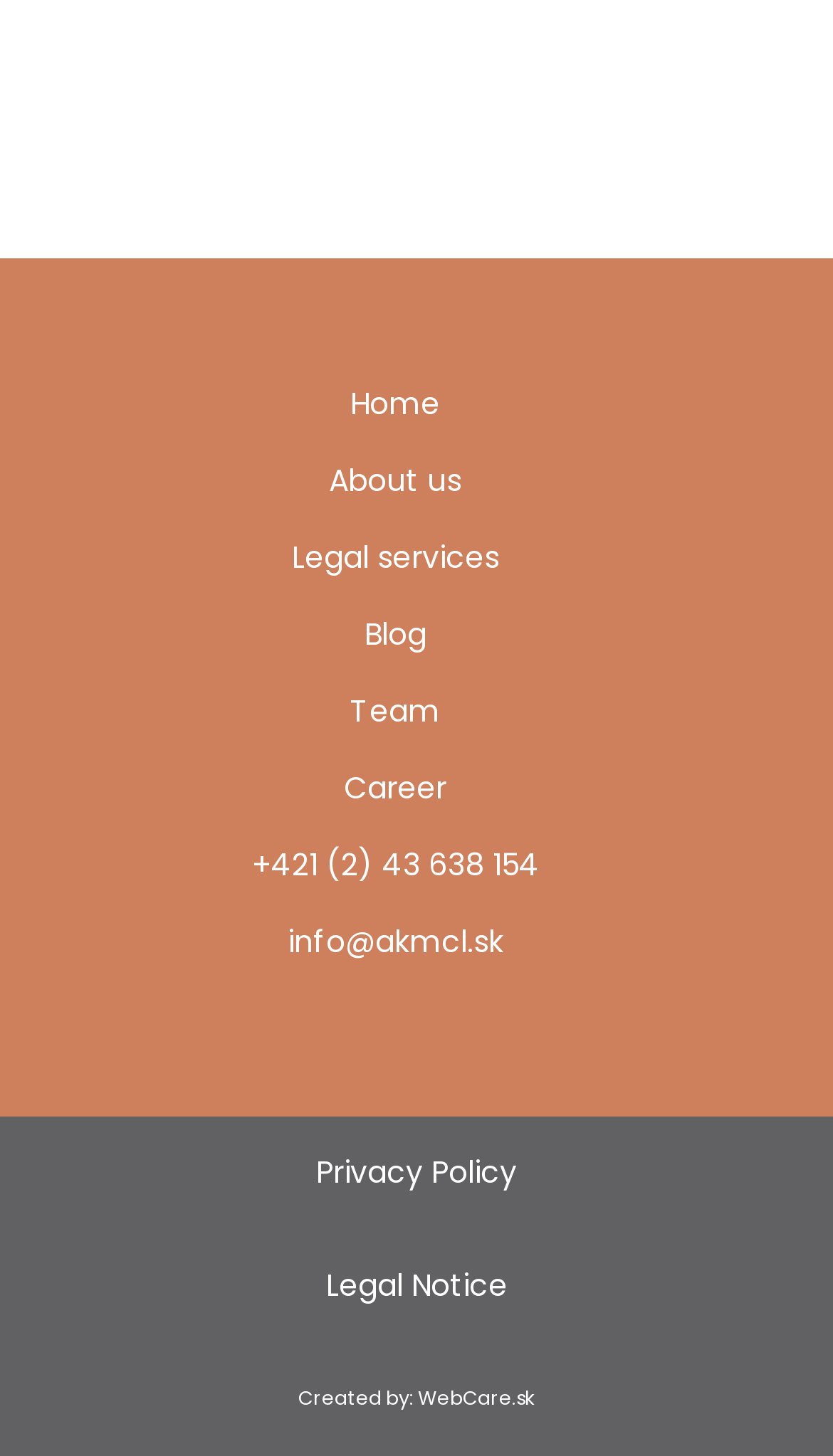Can you provide the bounding box coordinates for the element that should be clicked to implement the instruction: "learn about the company"?

[0.395, 0.315, 0.605, 0.345]